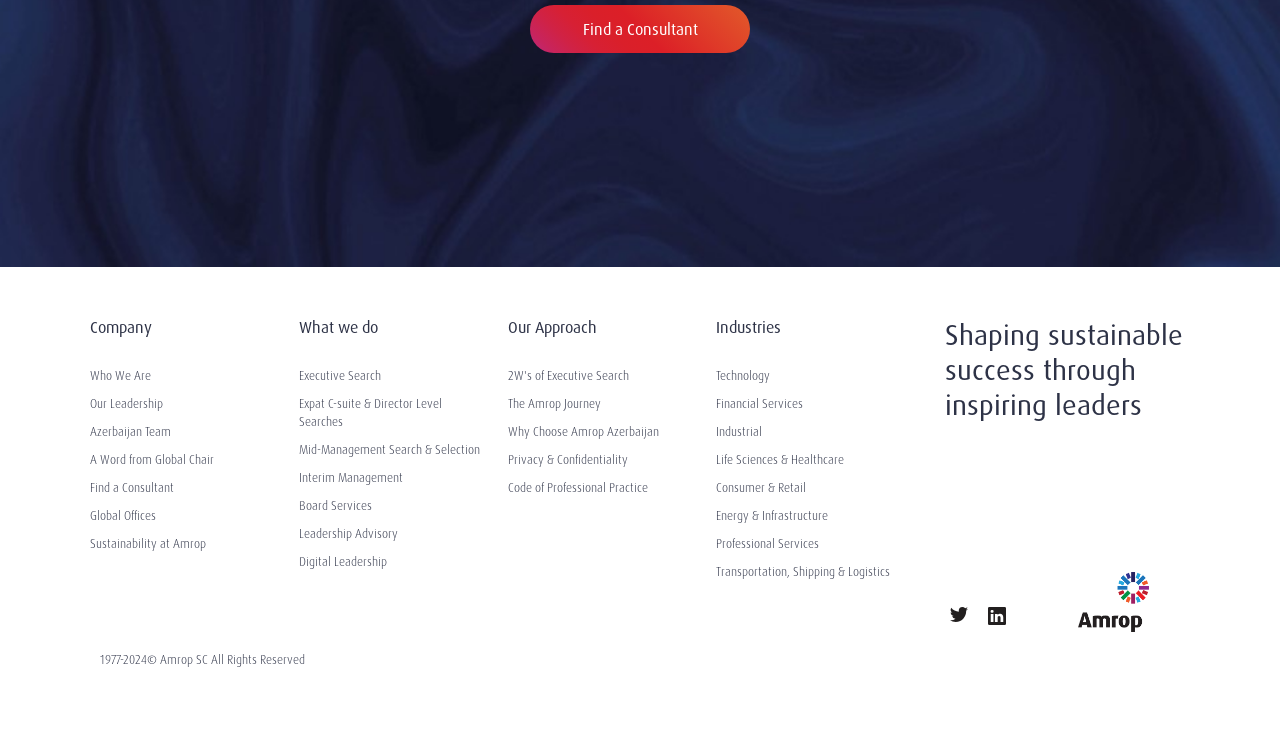Determine the bounding box coordinates of the clickable region to carry out the instruction: "Click on Find a Consultant".

[0.414, 0.027, 0.586, 0.091]